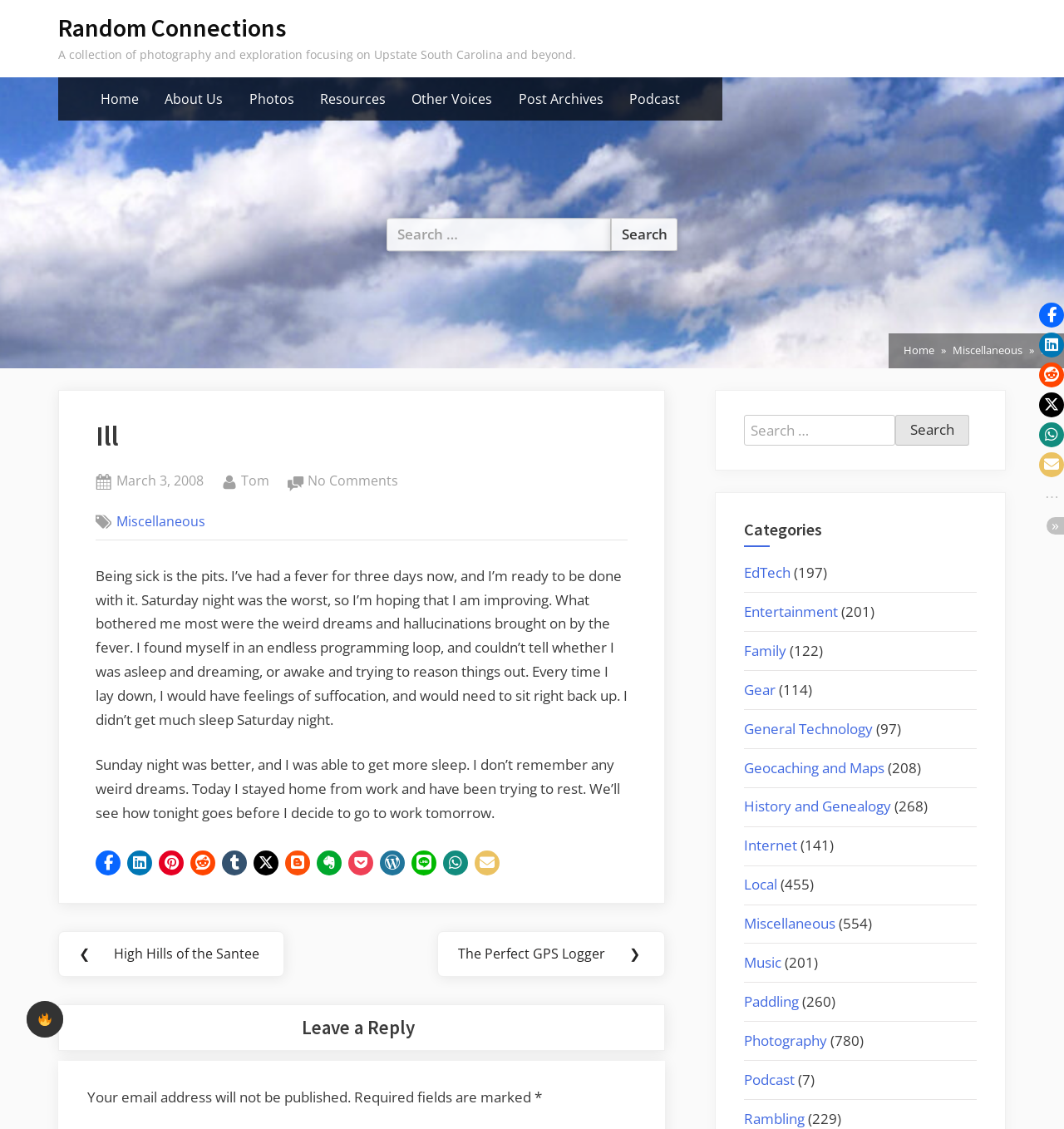Please provide the bounding box coordinates for the element that needs to be clicked to perform the instruction: "Search for something". The coordinates must consist of four float numbers between 0 and 1, formatted as [left, top, right, bottom].

[0.364, 0.193, 0.636, 0.222]